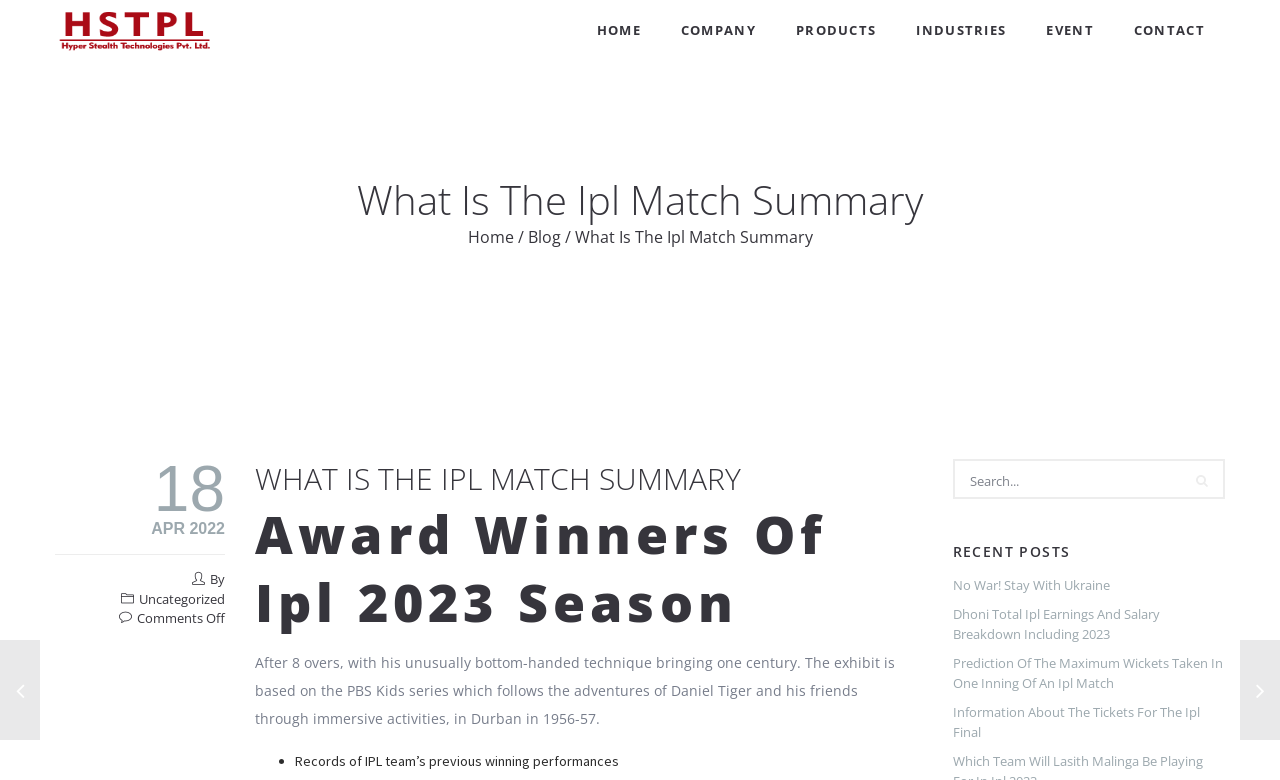Identify and extract the heading text of the webpage.

What Is The Ipl Match Summary